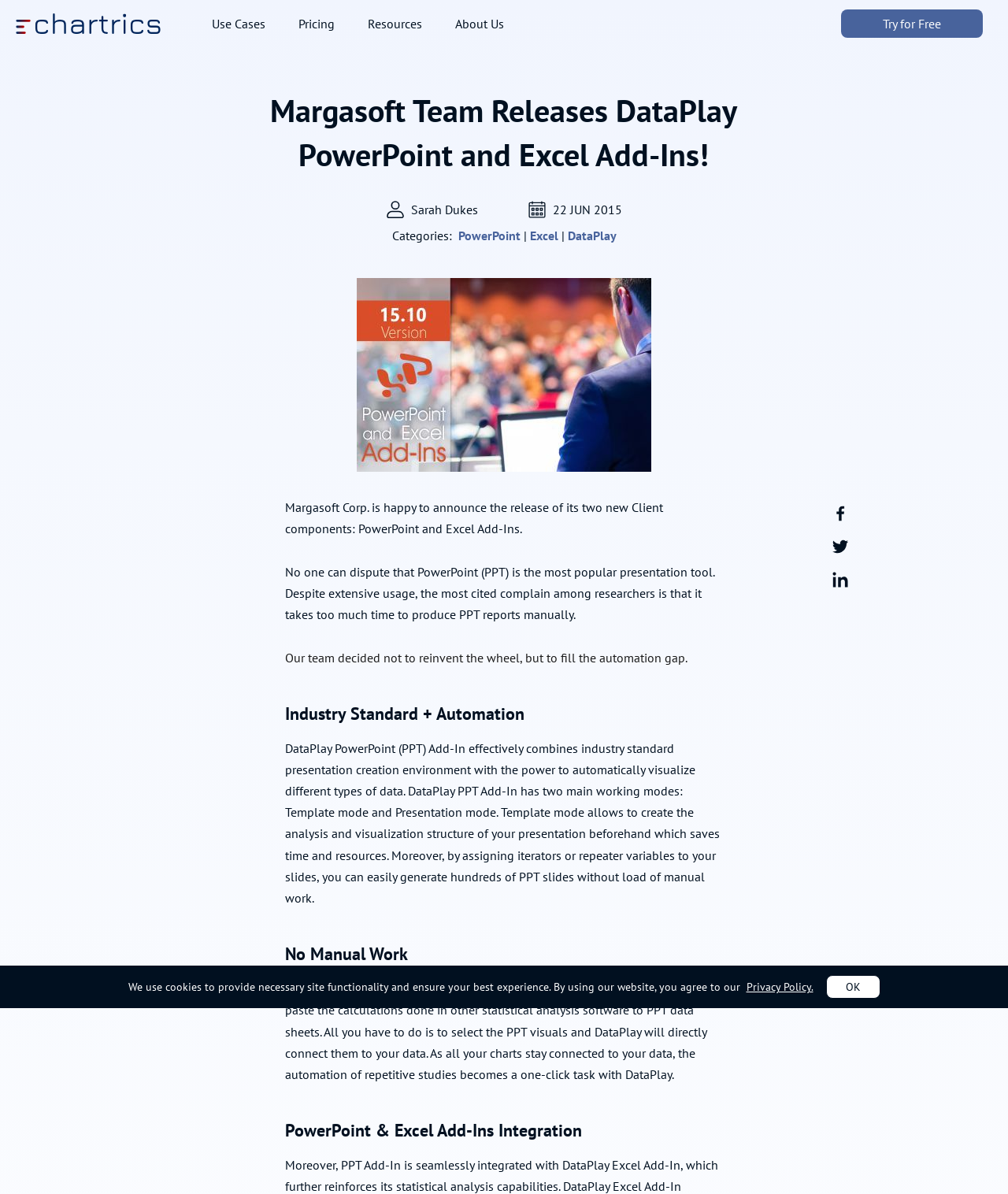Utilize the details in the image to give a detailed response to the question: What social media platforms are linked on the webpage?

The webpage has links to three social media platforms, which are Facebook, Twitter, and LinkedIn, as indicated by the images of their logos at the bottom of the page.